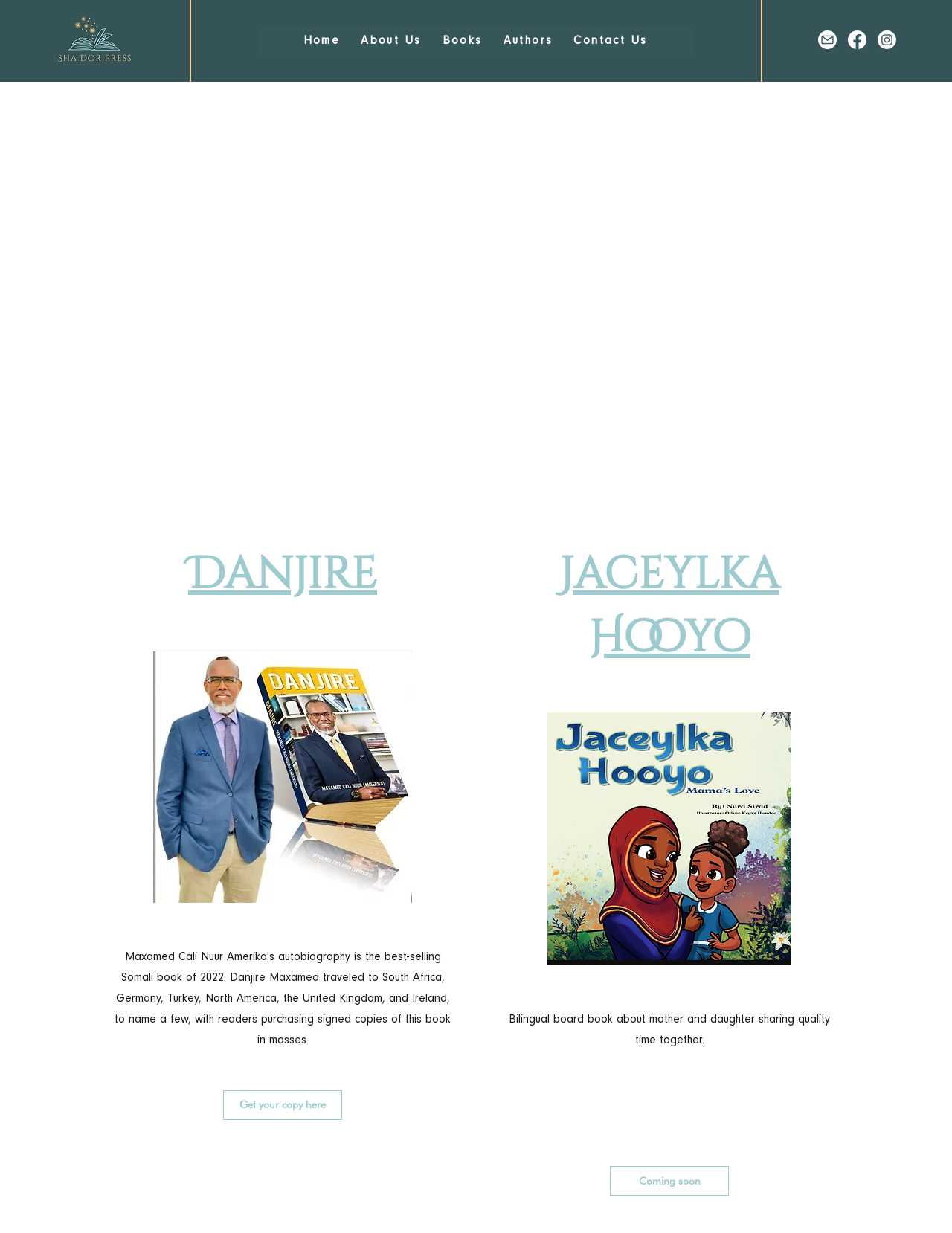Please identify the bounding box coordinates of the element that needs to be clicked to perform the following instruction: "Check Jaceylka Hooyo book".

[0.523, 0.441, 0.883, 0.543]